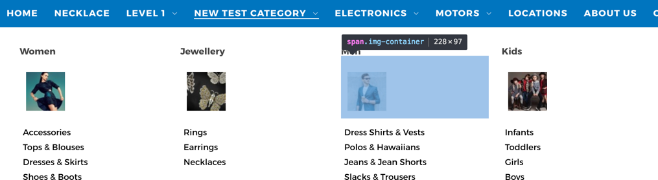Give an elaborate caption for the image.

The image depicts a section of a webpage for an online store, specifically showcasing a category labeled "New Test Category." This category distribution includes a variety of items segmented into subcategories such as "Dress Shirts & Vests," "Polos & Hawaiians," "Jeans & Jean Shorts," and "Slacks & Trousers." 

Adjacent to the category titles are images representing products or themes associated with each subcategory. The layout features a clean, organized design that facilitates user navigation and enhances the shopping experience. Notably, the section emphasizes apparel for different demographics, including women, kids, and jewelry items, indicating a broad range of offerings available on the site. The overall presentation aims to attract customers by providing a visually appealing and easily navigable interface.